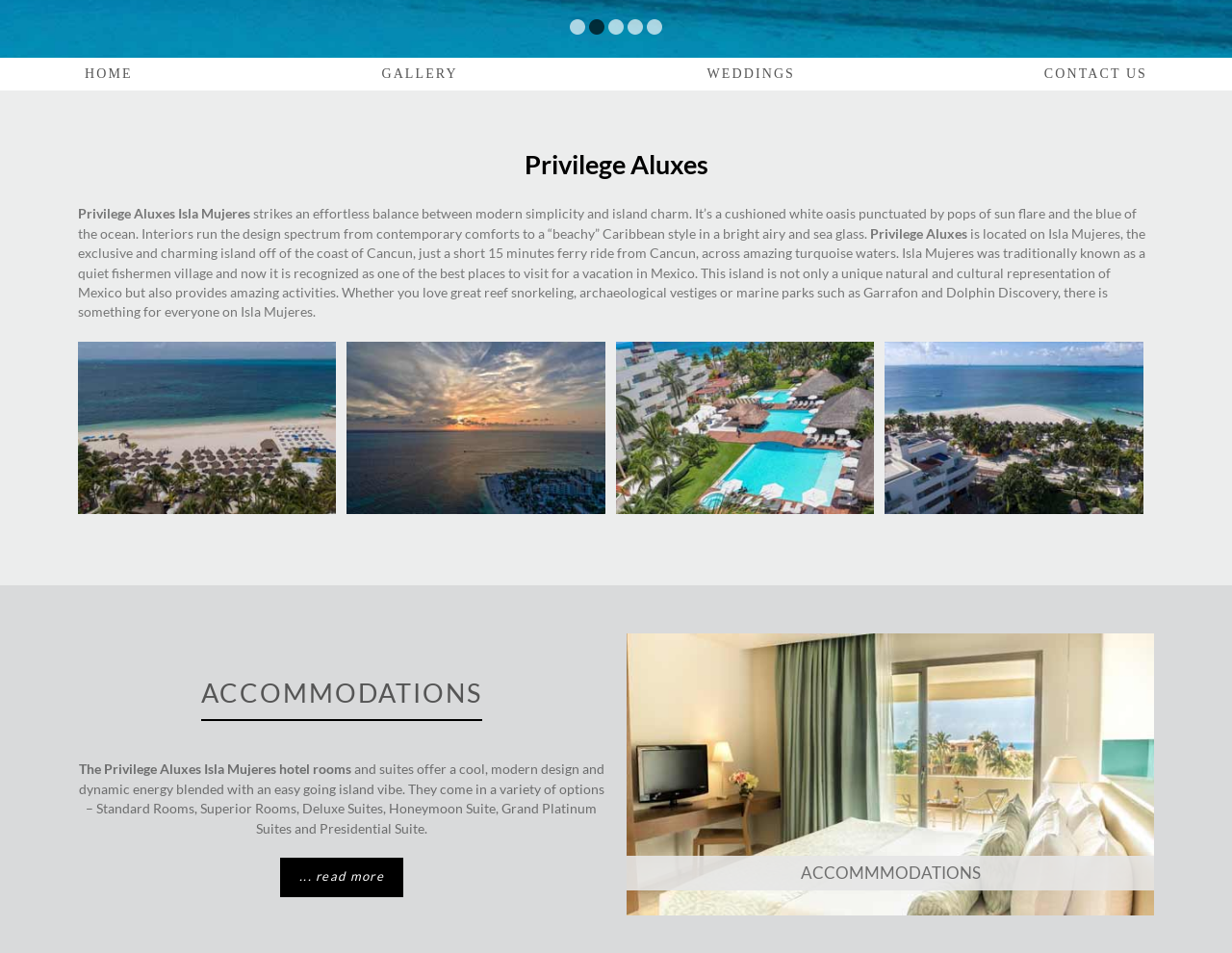Given the element description Job Opportunity, specify the bounding box coordinates of the corresponding UI element in the format (top-left x, top-left y, bottom-right x, bottom-right y). All values must be between 0 and 1.

None